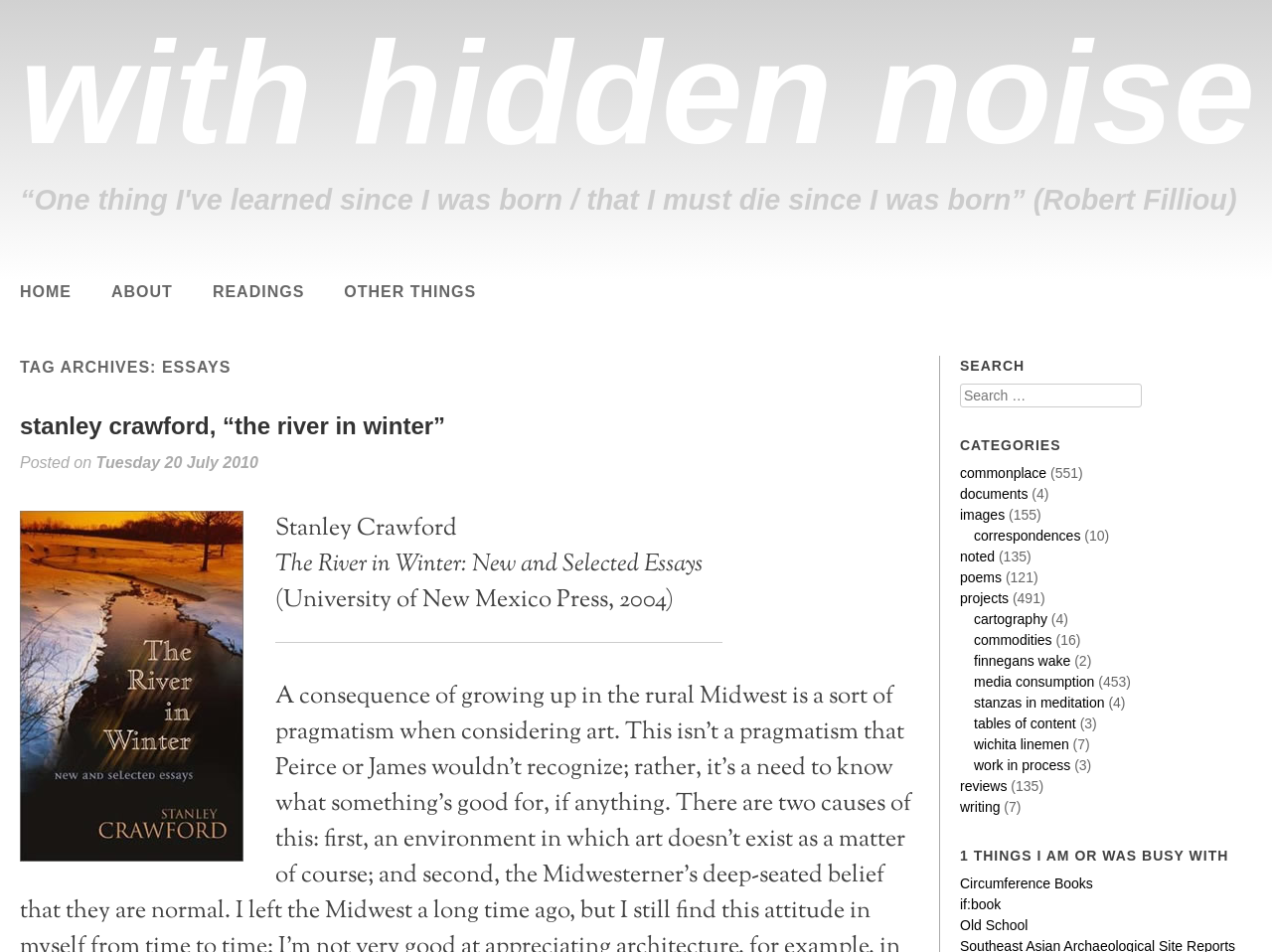Pinpoint the bounding box coordinates for the area that should be clicked to perform the following instruction: "click on the 'HOME' link".

[0.0, 0.294, 0.072, 0.319]